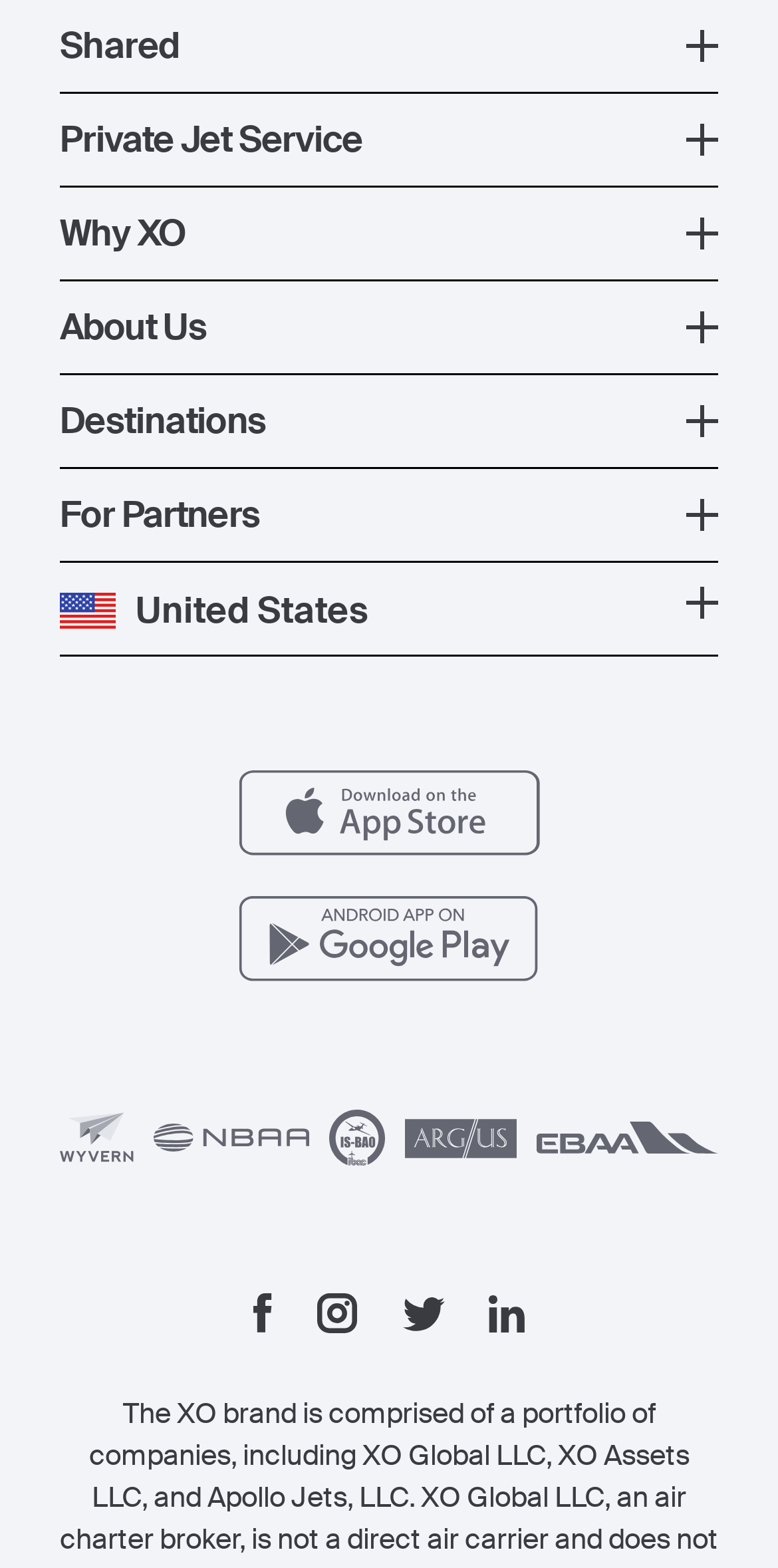What is the name of the program related to carbon offset?
Use the information from the screenshot to give a comprehensive response to the question.

I found a link with the text 'Carbon Offset Program', which suggests that this is the name of the program related to carbon offset offered by this website.